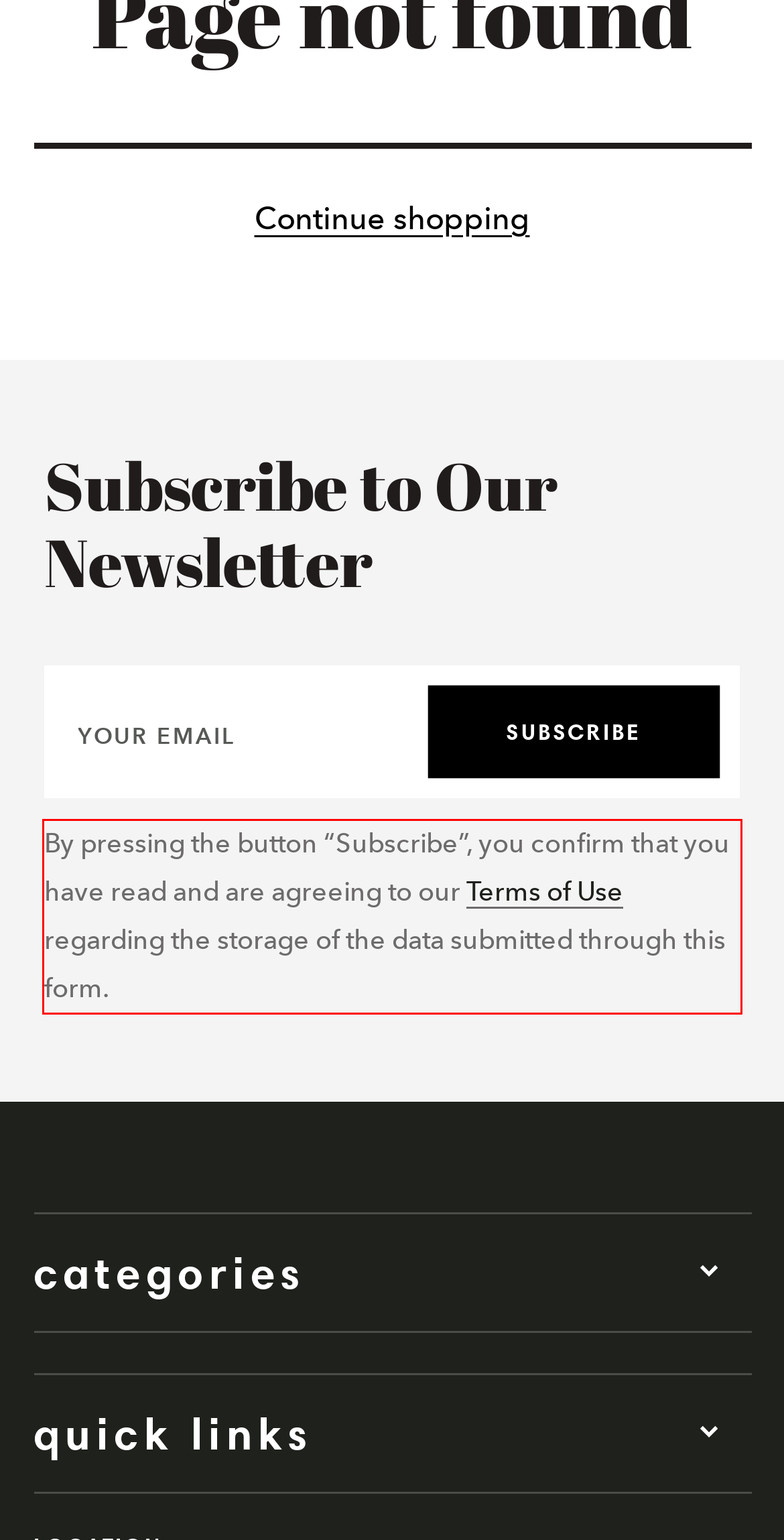Please look at the screenshot provided and find the red bounding box. Extract the text content contained within this bounding box.

By pressing the button “Subscribe”, you confirm that you have read and are agreeing to our Terms of Use regarding the storage of the data submitted through this form.